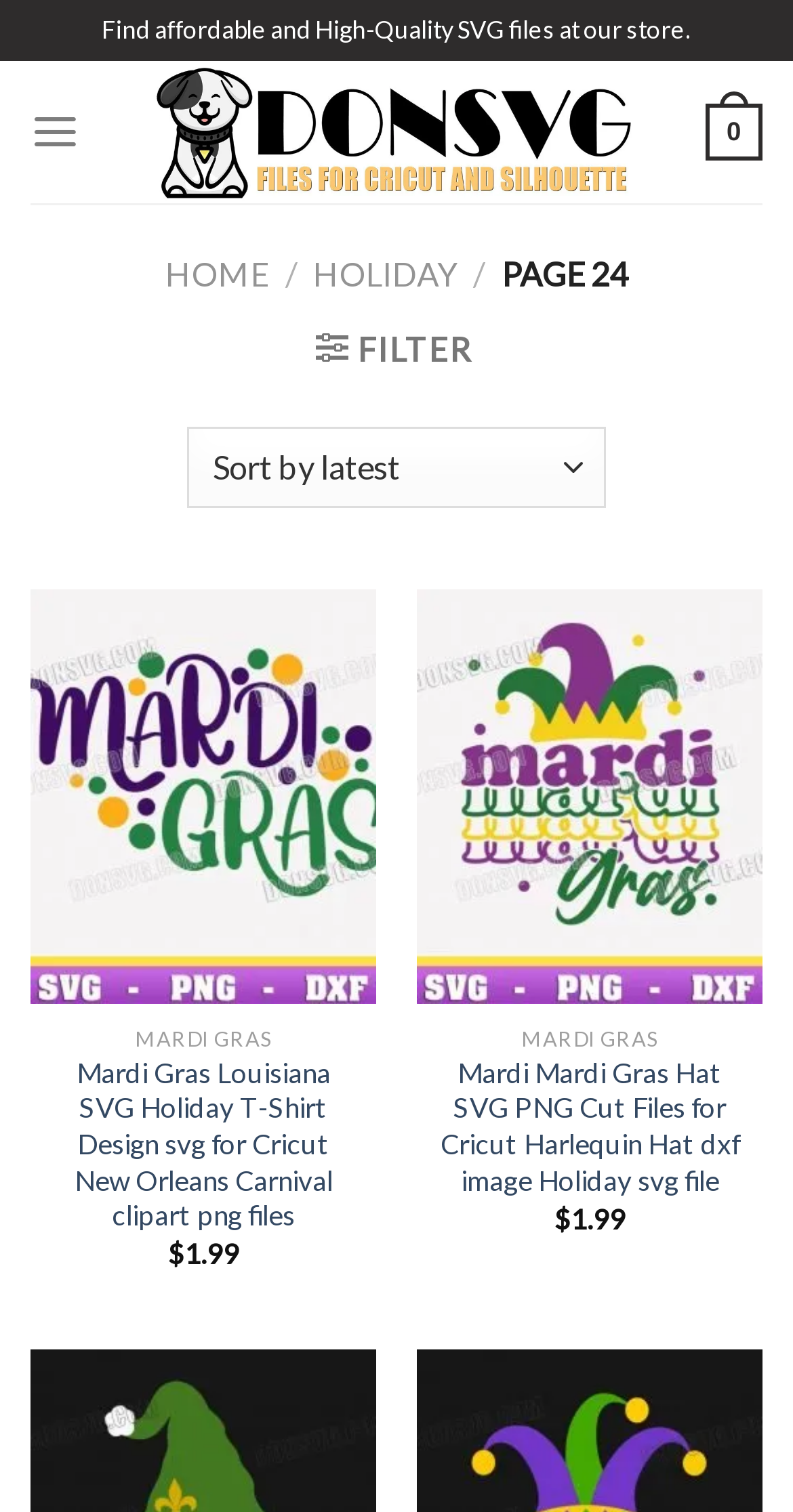Indicate the bounding box coordinates of the clickable region to achieve the following instruction: "Click on 'MORE GENERAL QUESTIONS'."

None